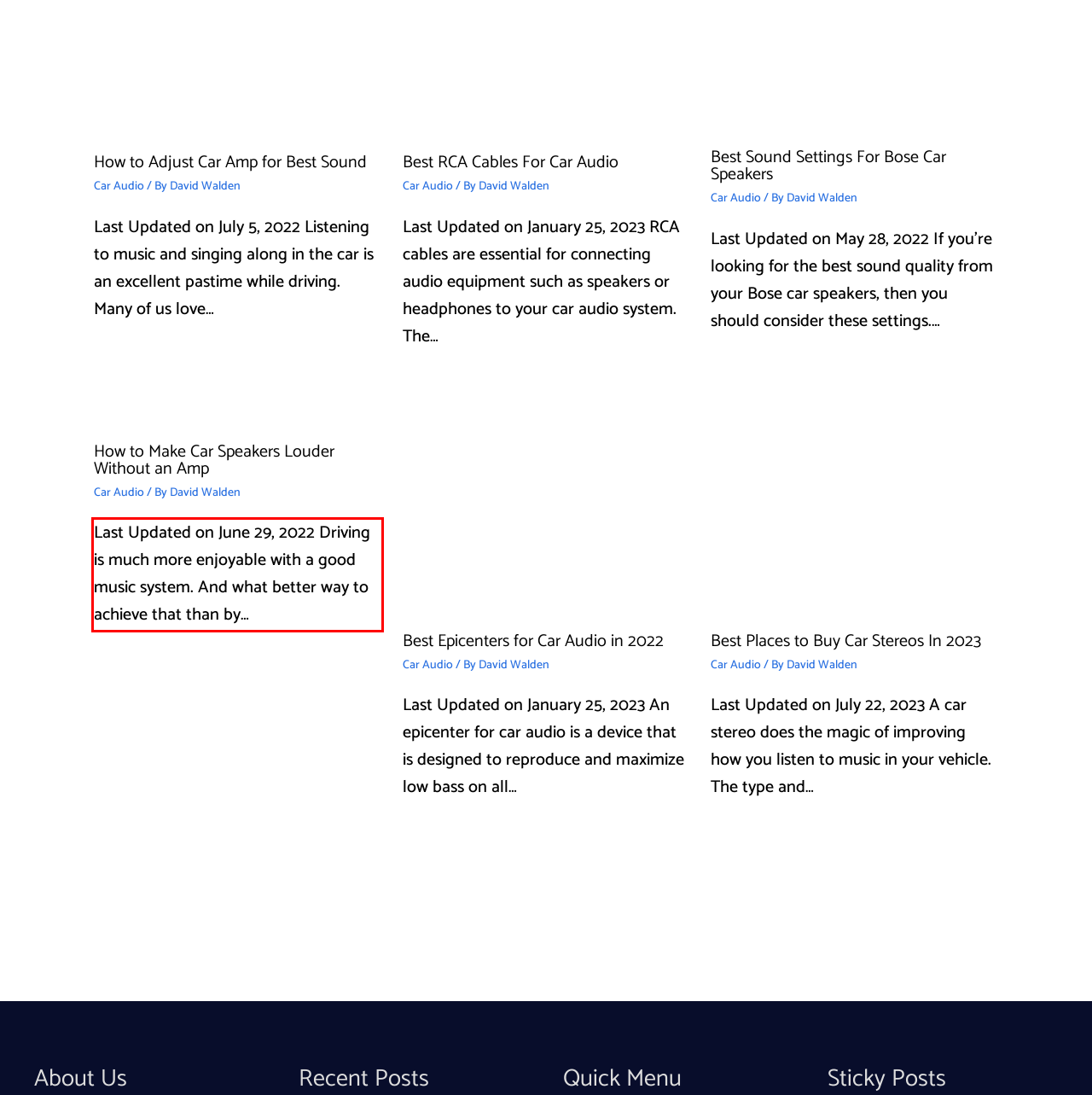Observe the screenshot of the webpage, locate the red bounding box, and extract the text content within it.

Last Updated on June 29, 2022 Driving is much more enjoyable with a good music system. And what better way to achieve that than by…